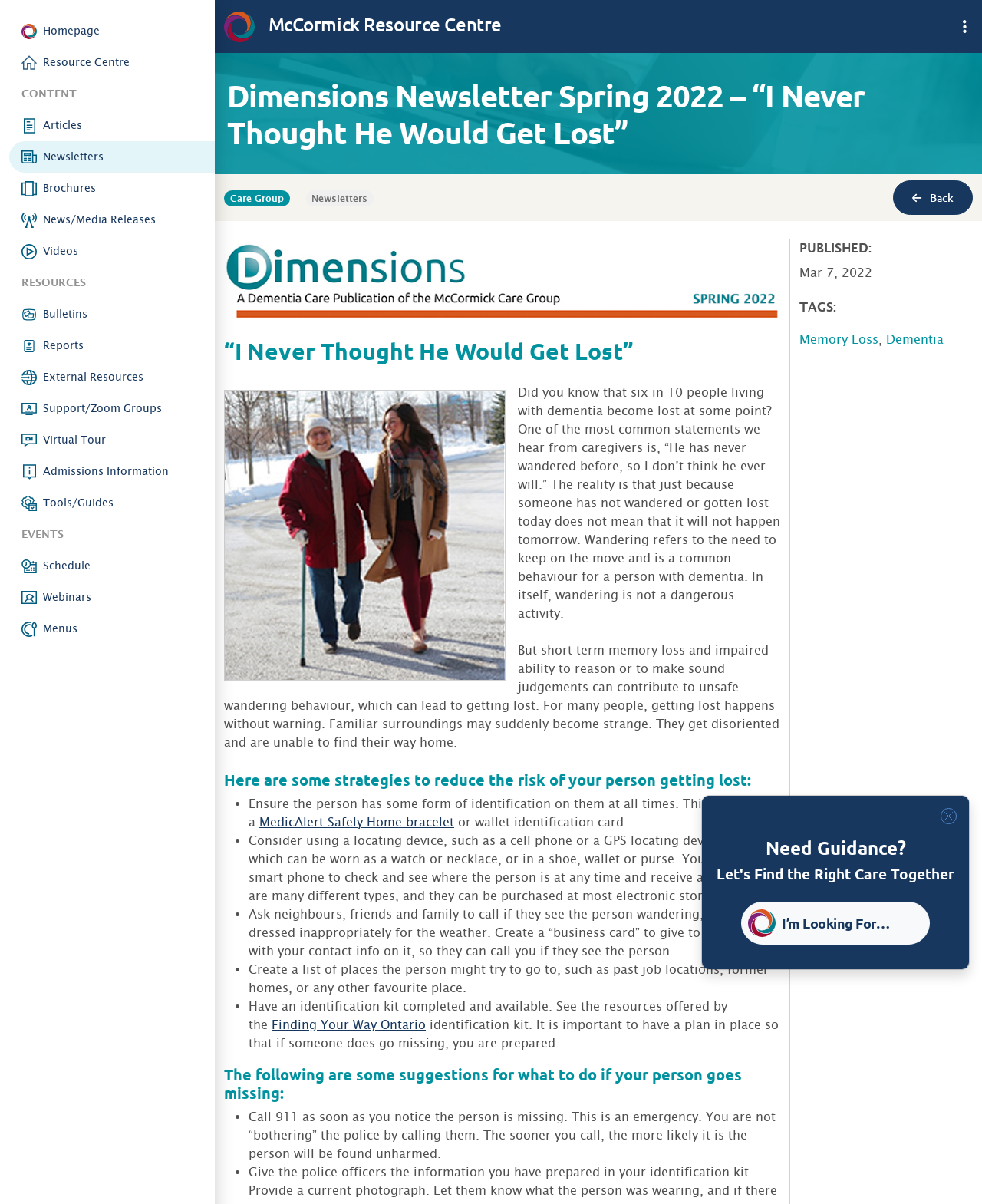Show the bounding box coordinates of the region that should be clicked to follow the instruction: "Click on the 'MedicAlert Safely Home bracelet' link."

[0.264, 0.677, 0.462, 0.689]